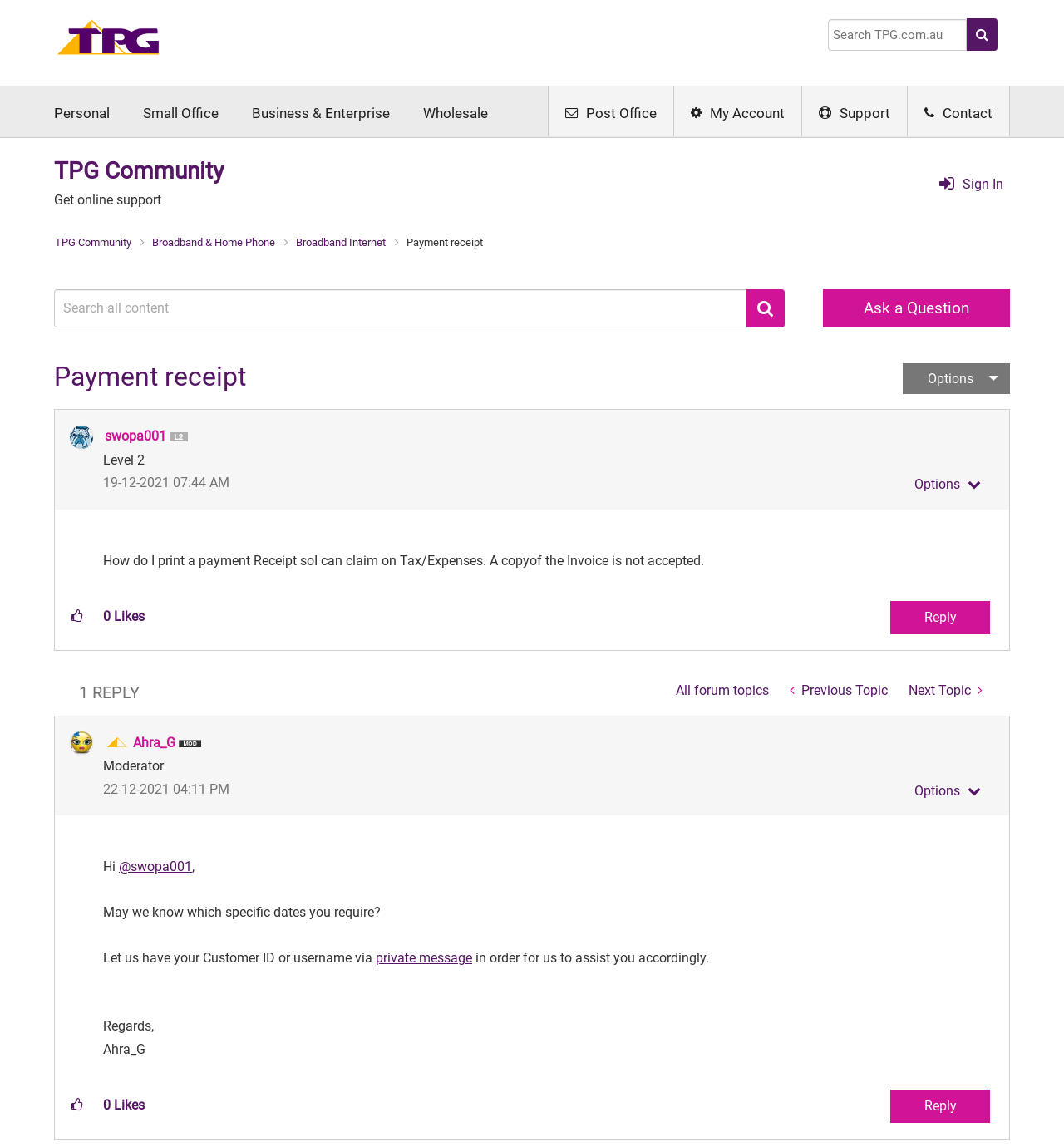Please find the bounding box coordinates of the clickable region needed to complete the following instruction: "Go to the Obituaries page". The bounding box coordinates must consist of four float numbers between 0 and 1, i.e., [left, top, right, bottom].

None